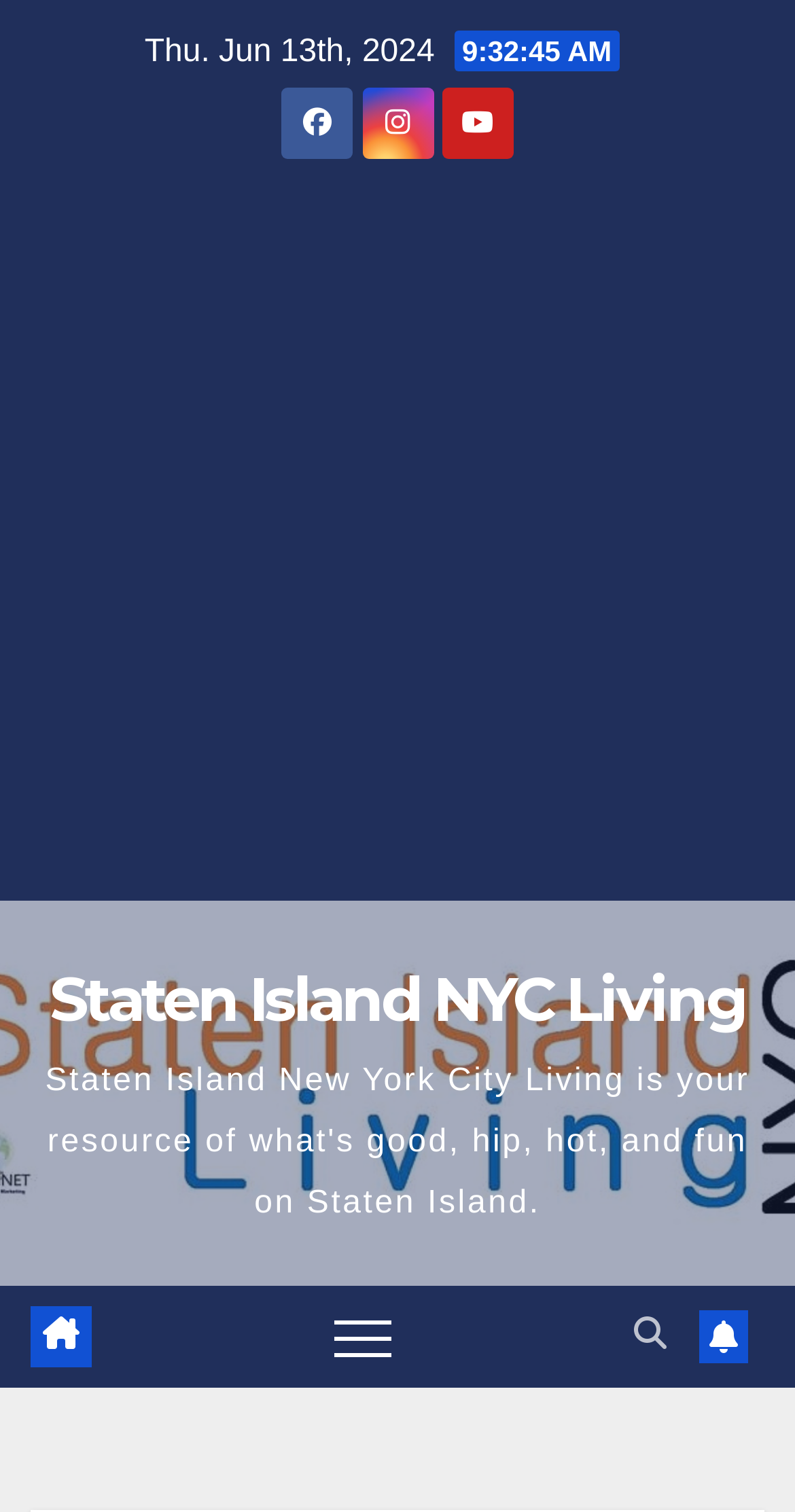Please provide a comprehensive answer to the question based on the screenshot: What is the date mentioned on the webpage?

The date is mentioned at the top of the webpage, in a static text element with a bounding box coordinate of [0.182, 0.023, 0.558, 0.046].